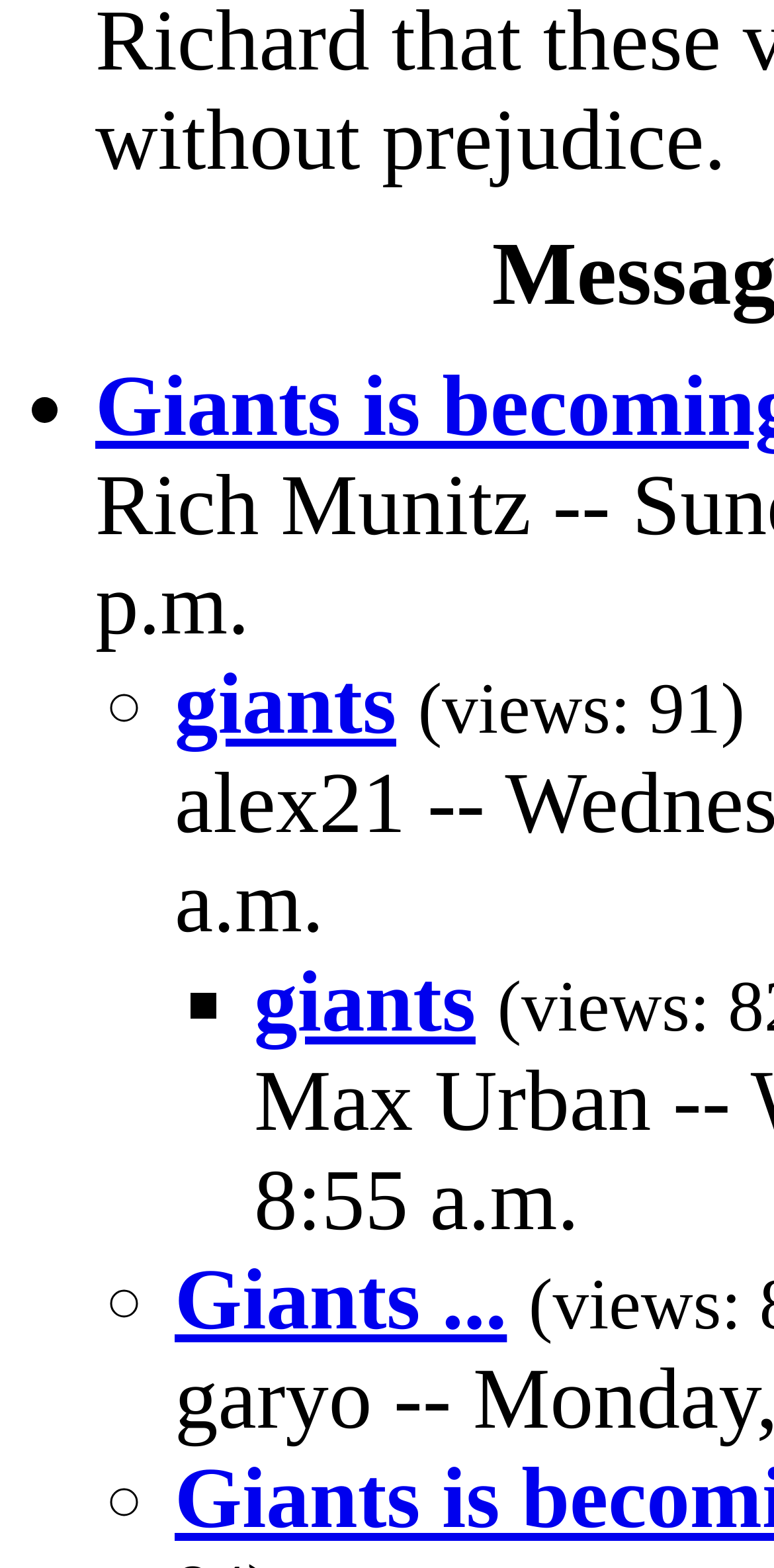Locate the bounding box for the described UI element: "giants". Ensure the coordinates are four float numbers between 0 and 1, formatted as [left, top, right, bottom].

[0.226, 0.419, 0.512, 0.48]